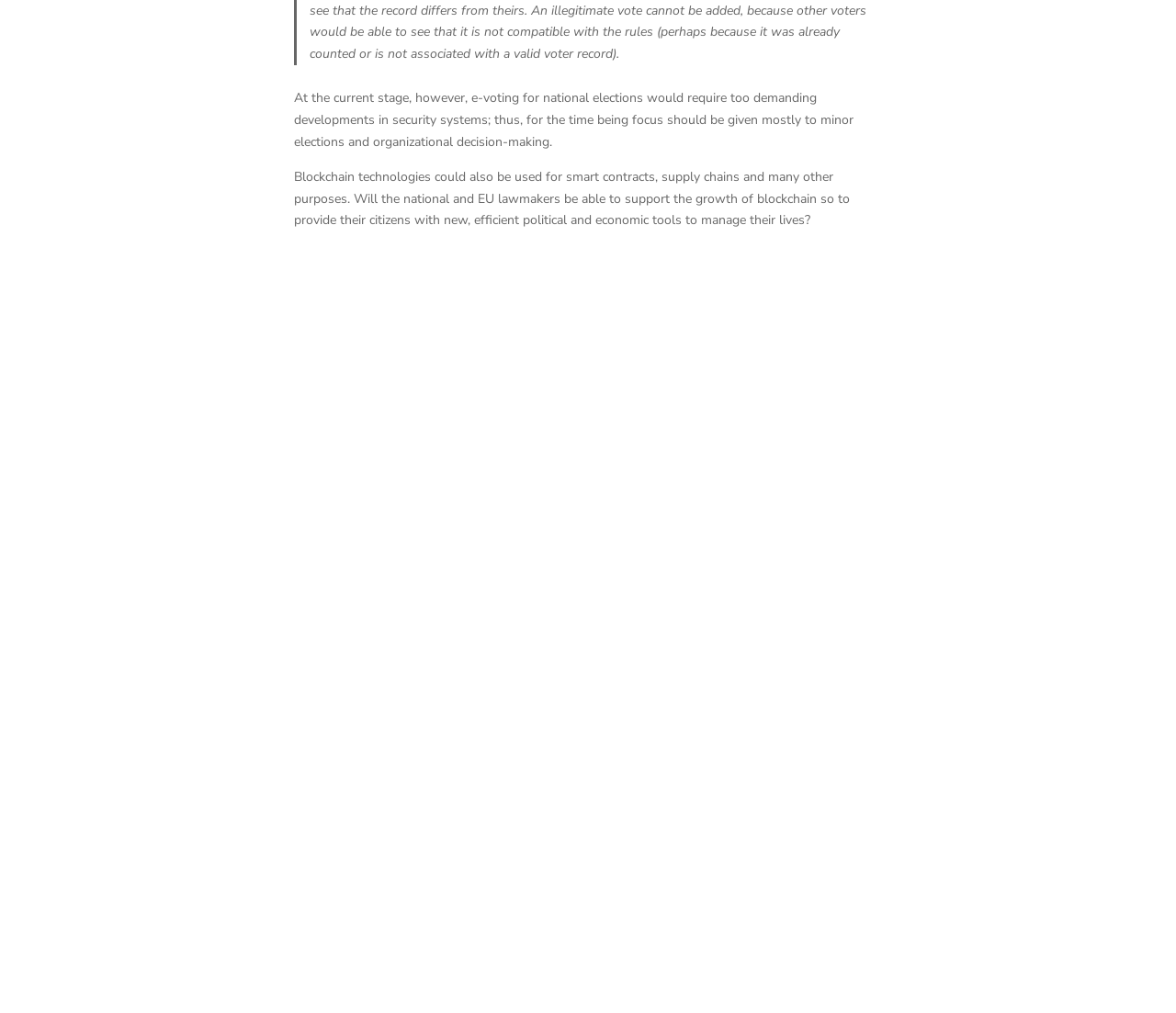Please identify the bounding box coordinates of the area that needs to be clicked to follow this instruction: "Go to homepage".

[0.1, 0.642, 0.153, 0.659]